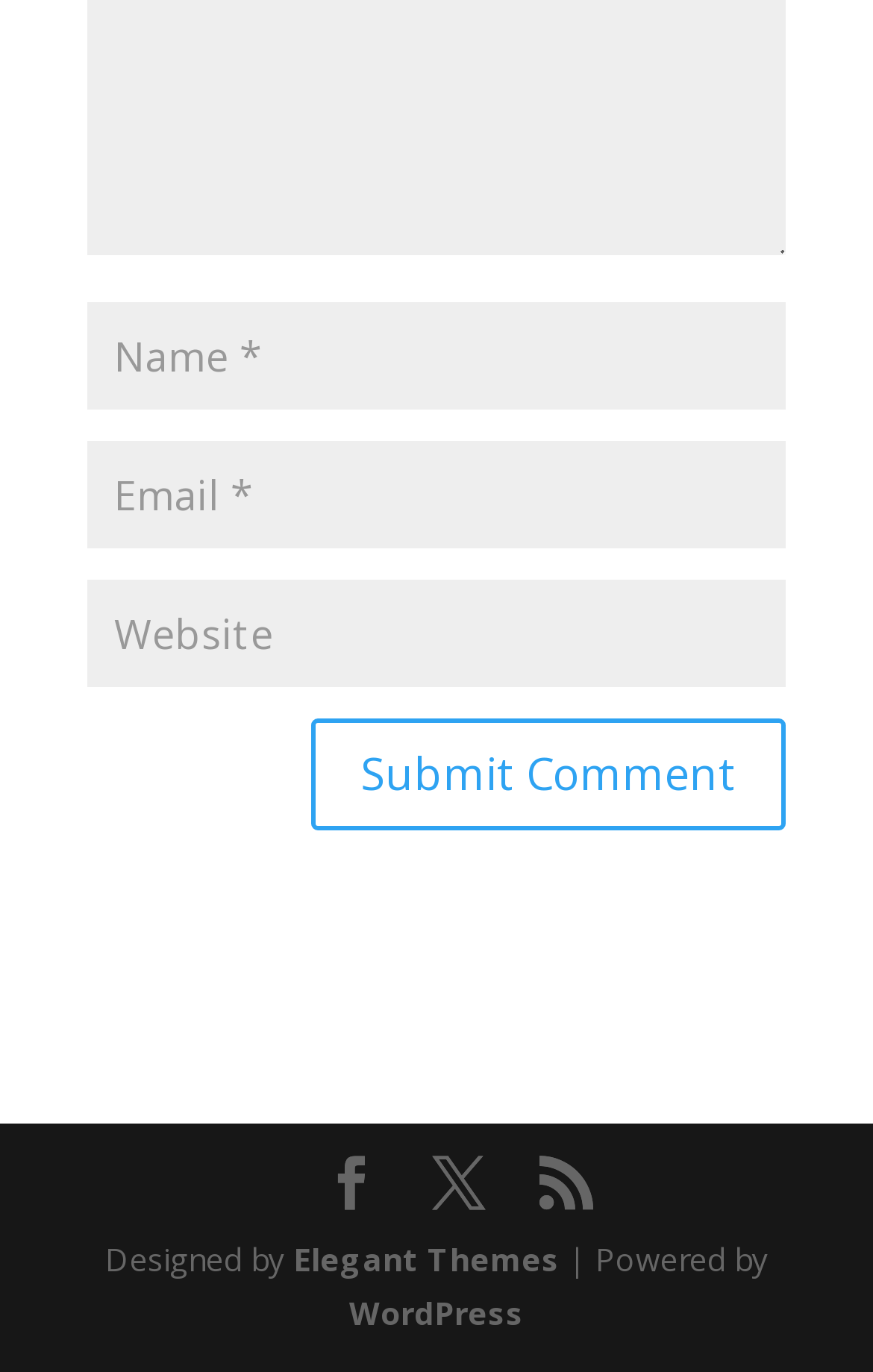Find and provide the bounding box coordinates for the UI element described with: "input value="Name *" name="author"".

[0.1, 0.22, 0.9, 0.298]